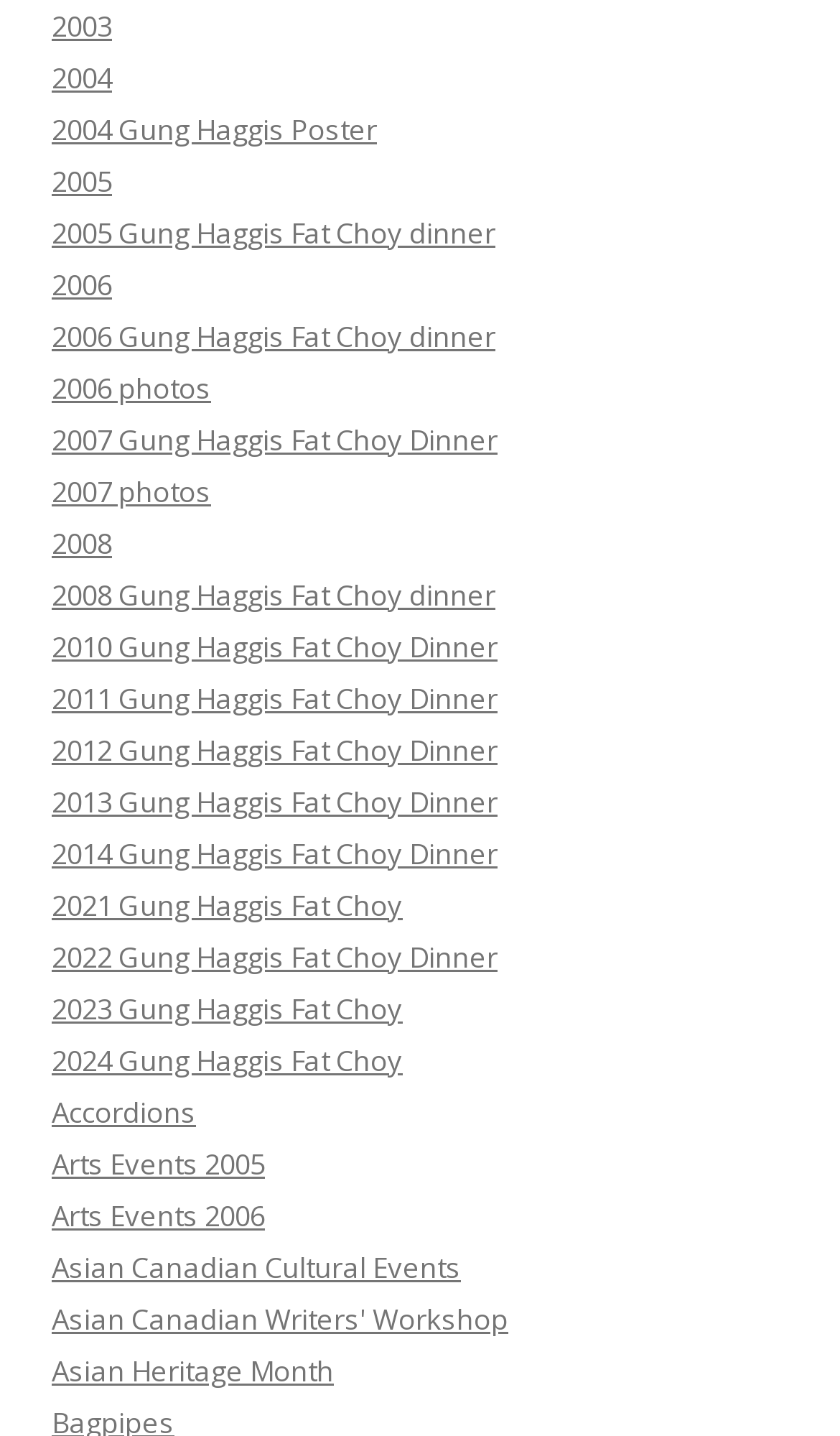Please answer the following question using a single word or phrase: 
What is the last link on the page?

Asian Heritage Month